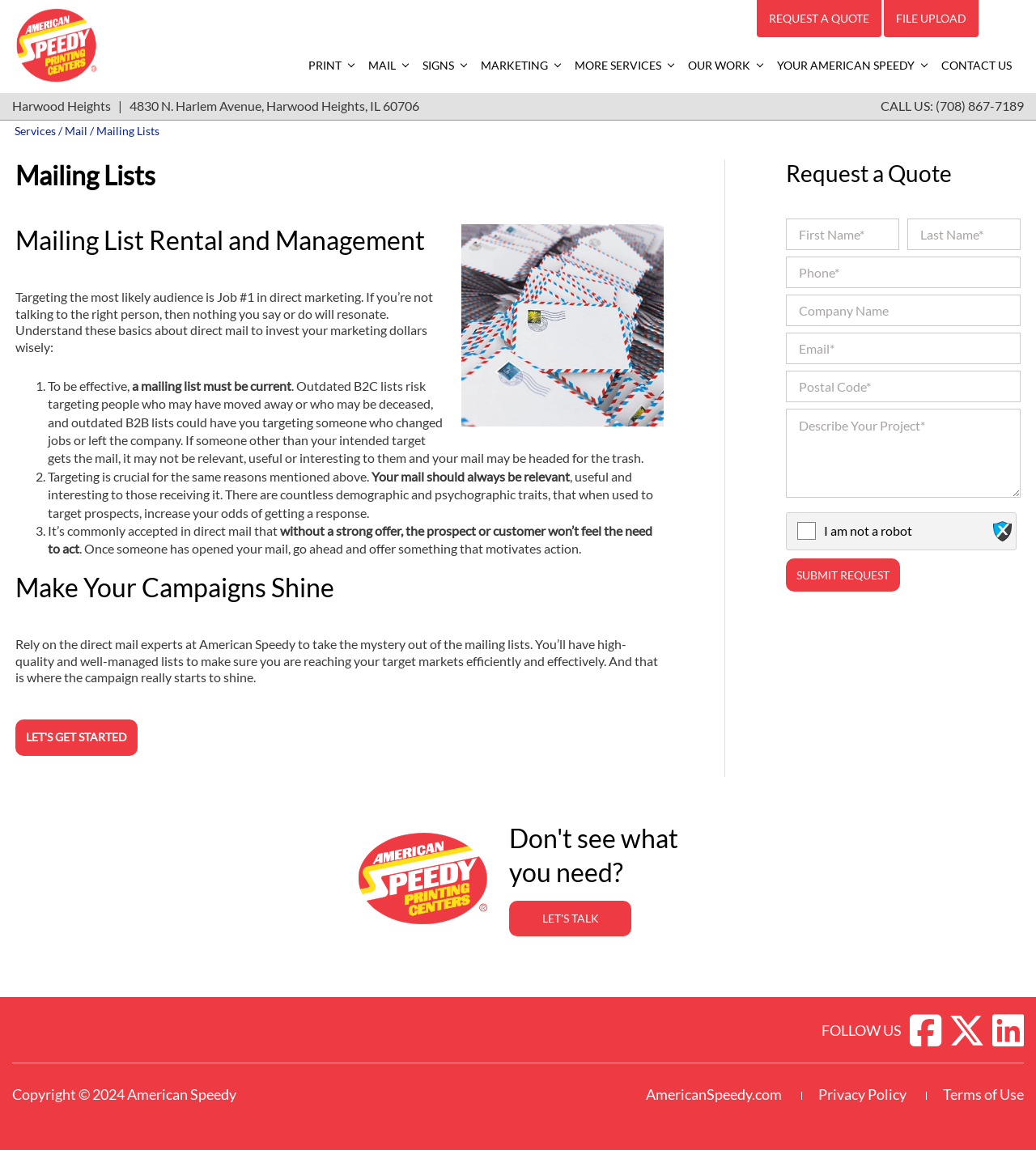Identify the bounding box coordinates necessary to click and complete the given instruction: "Read the 'CricTech: Technology being used in the Investec Ashes' article".

None